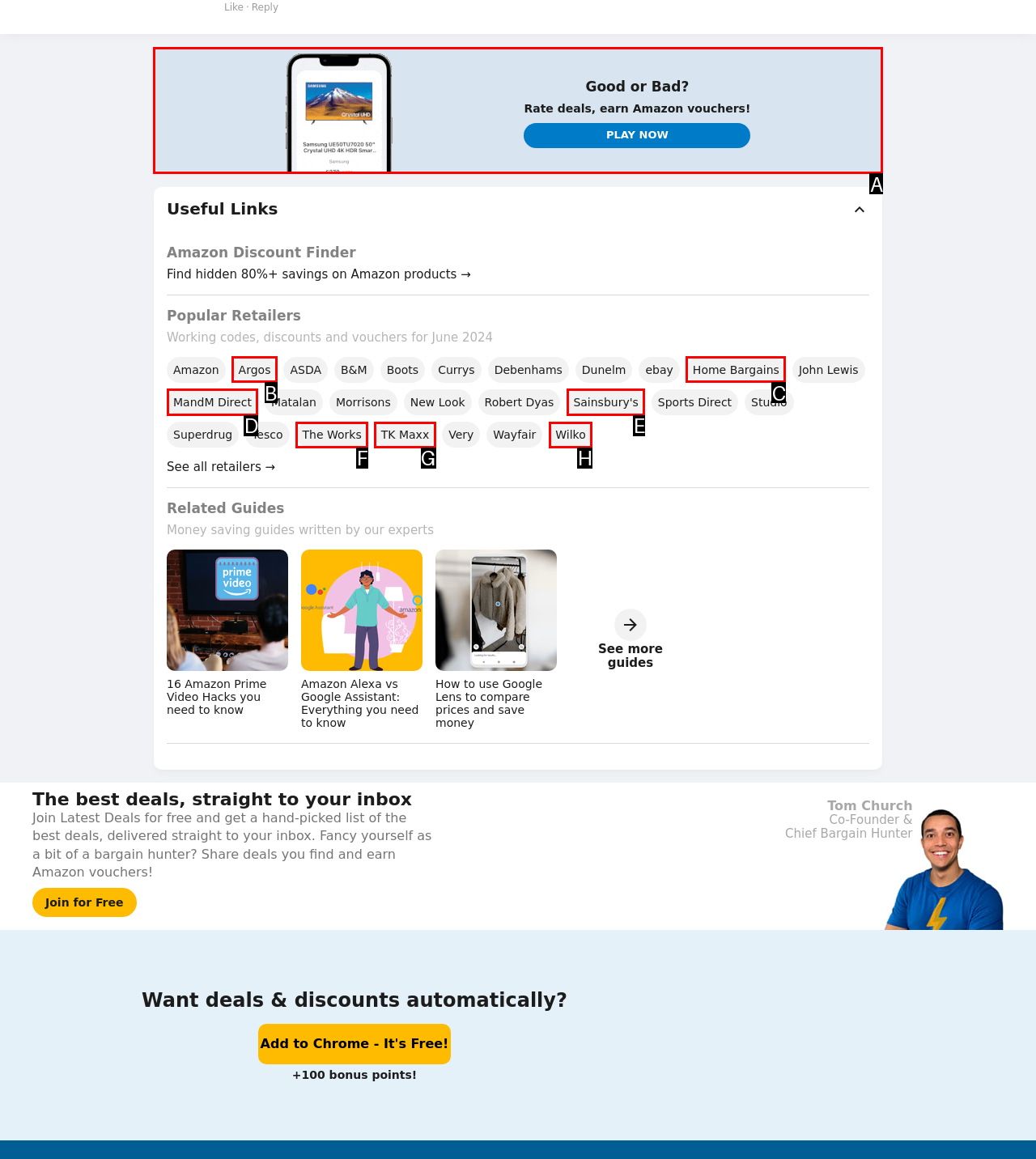From the available options, which lettered element should I click to complete this task: Click the 'Rate Posts Good or Bad?' link?

A